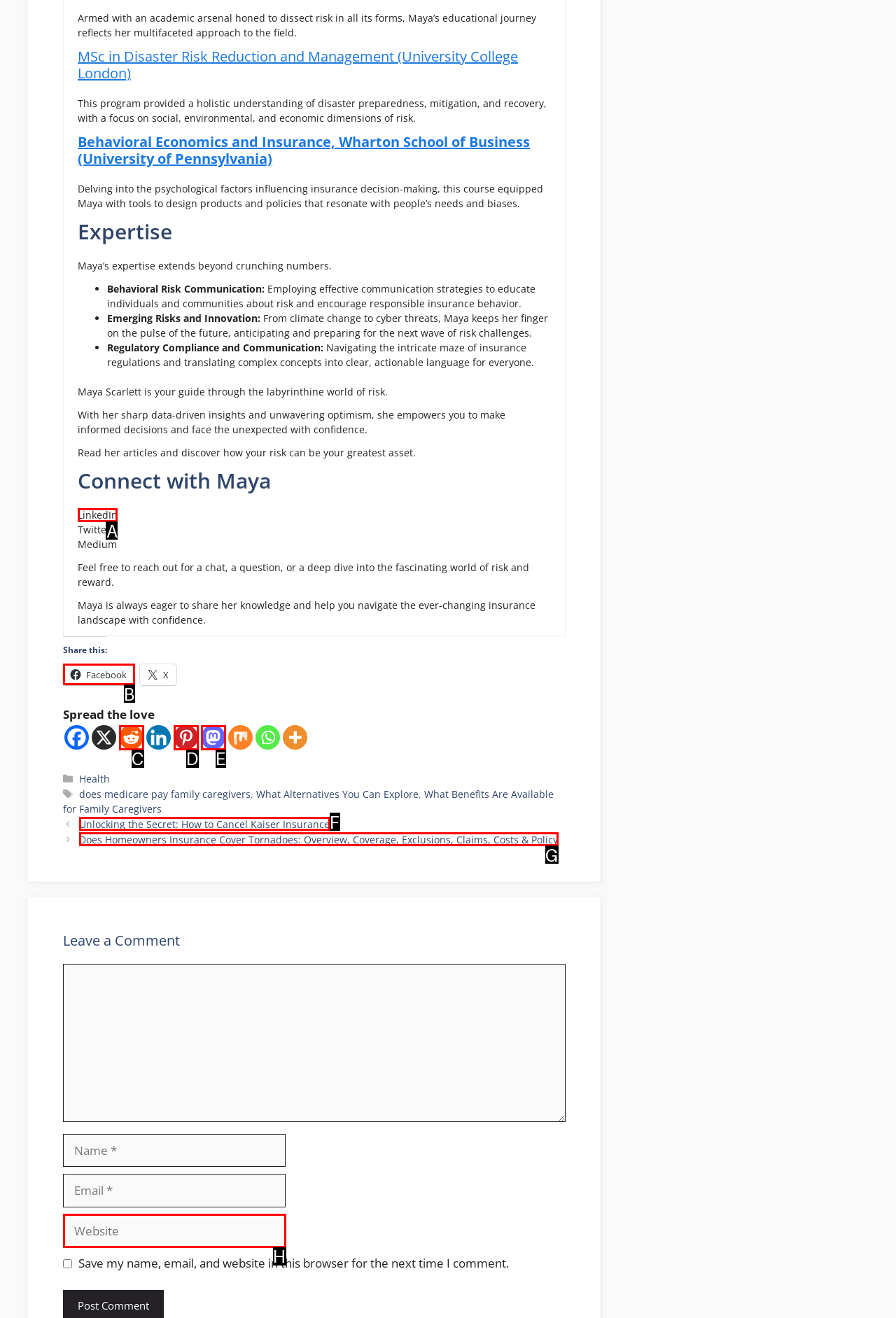For the given instruction: Click on the LinkedIn link, determine which boxed UI element should be clicked. Answer with the letter of the corresponding option directly.

A